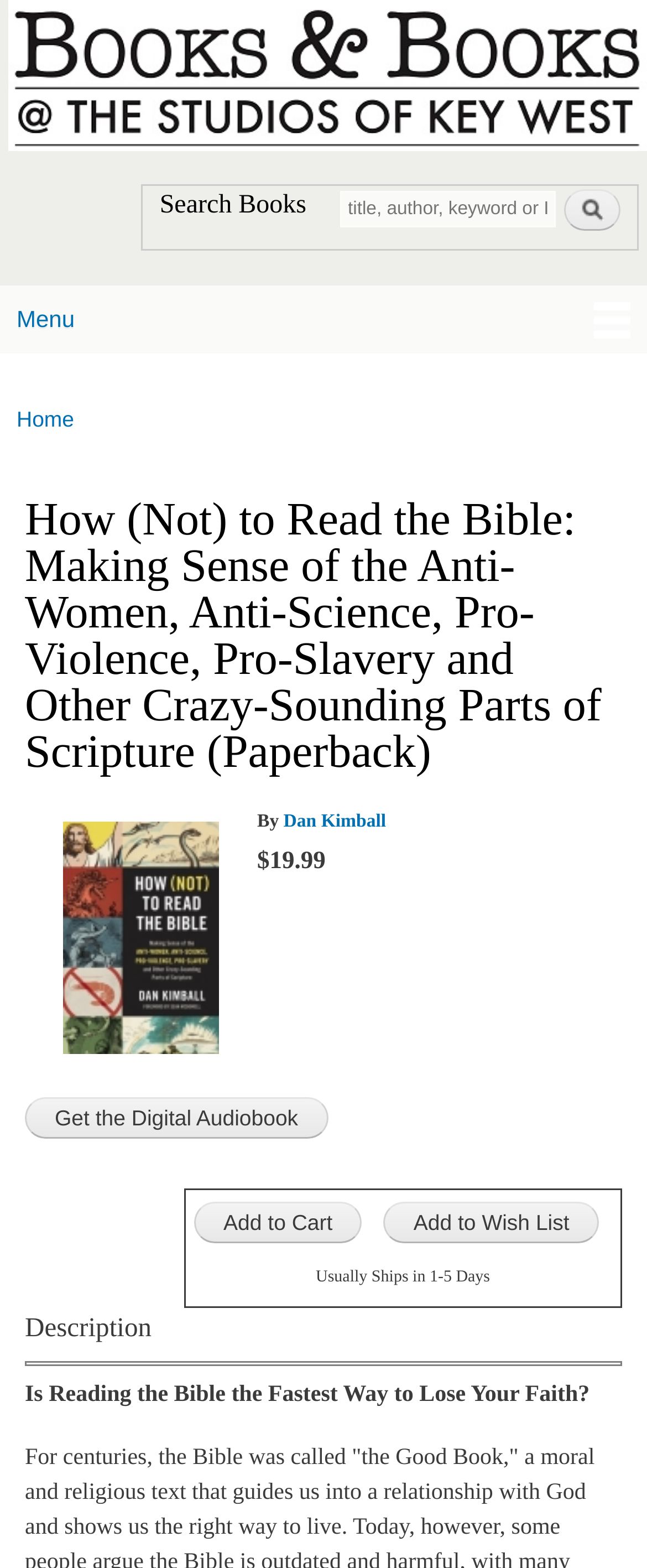What is the usual shipping time for the book?
Based on the visual details in the image, please answer the question thoroughly.

I found the answer by looking at the StaticText element with the text 'Usually Ships in 1-5 Days' which is located near the 'Add to Cart' button, indicating that it is the usual shipping time for the book.